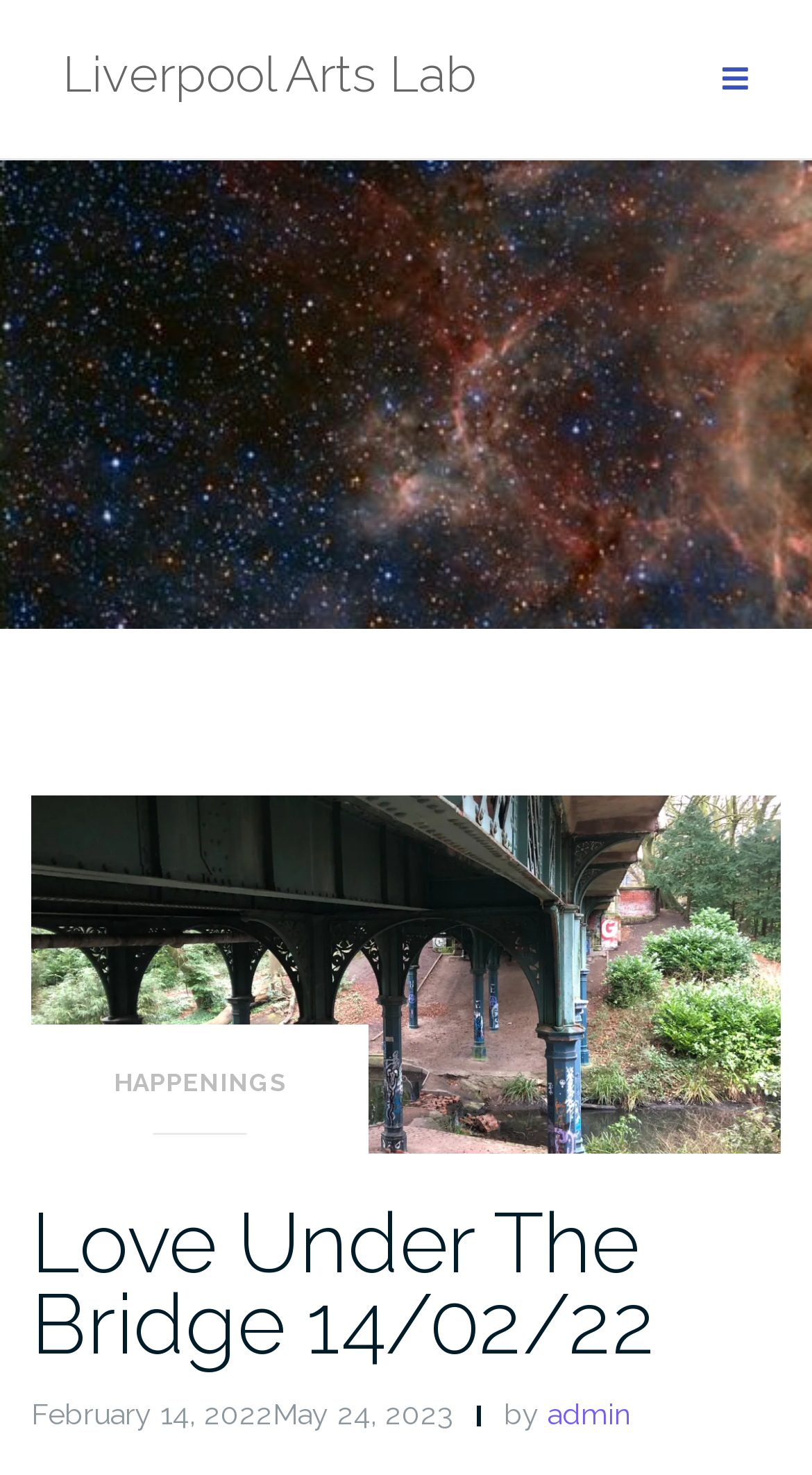What is the date of the event?
Give a detailed explanation using the information visible in the image.

I found the date of the event by looking at the text 'February 14, 2022May 24, 2023' which is located at the bottom of the webpage. The first date mentioned is the date of the event.